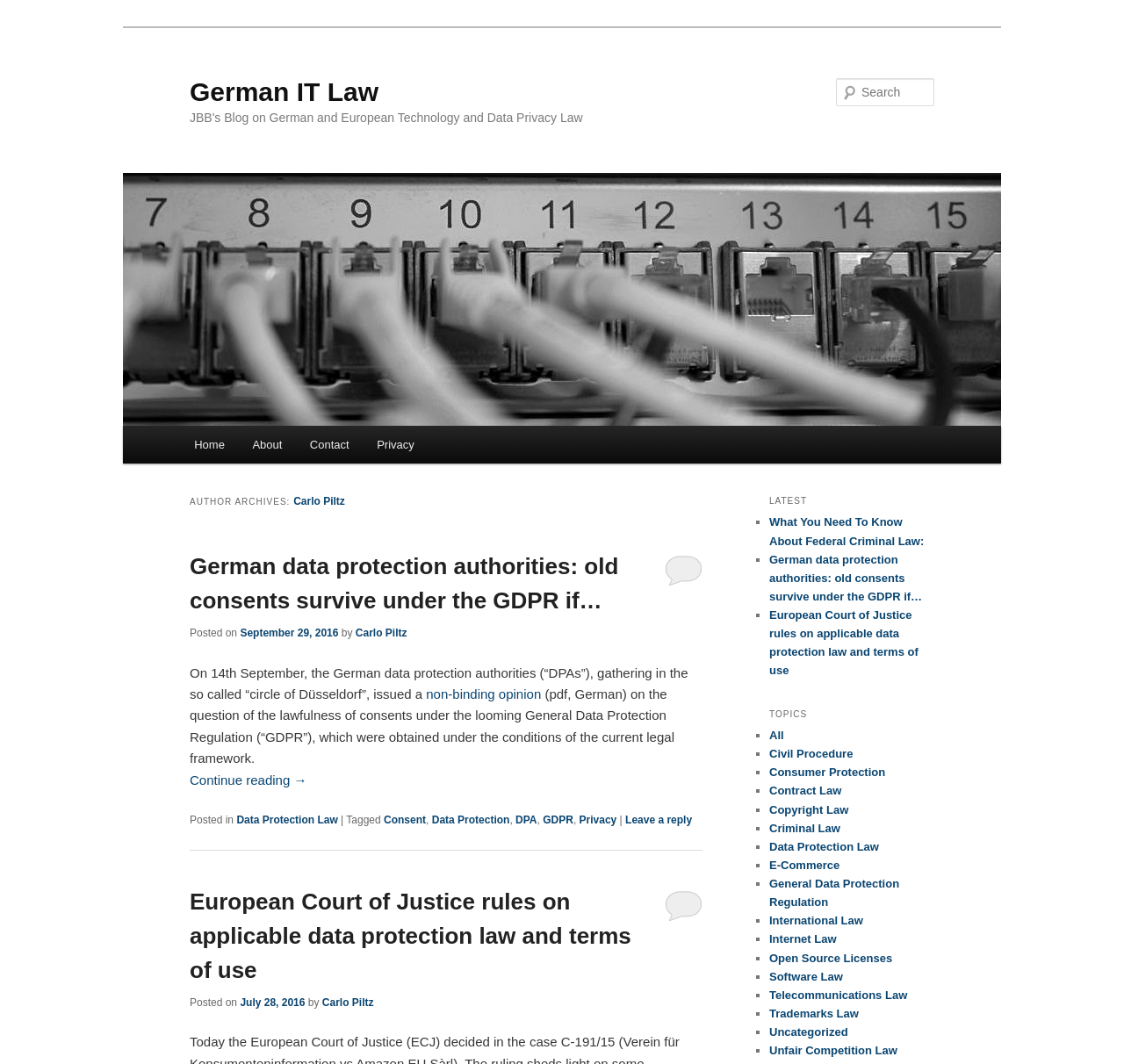Determine the coordinates of the bounding box that should be clicked to complete the instruction: "Read the latest post". The coordinates should be represented by four float numbers between 0 and 1: [left, top, right, bottom].

[0.169, 0.505, 0.625, 0.799]